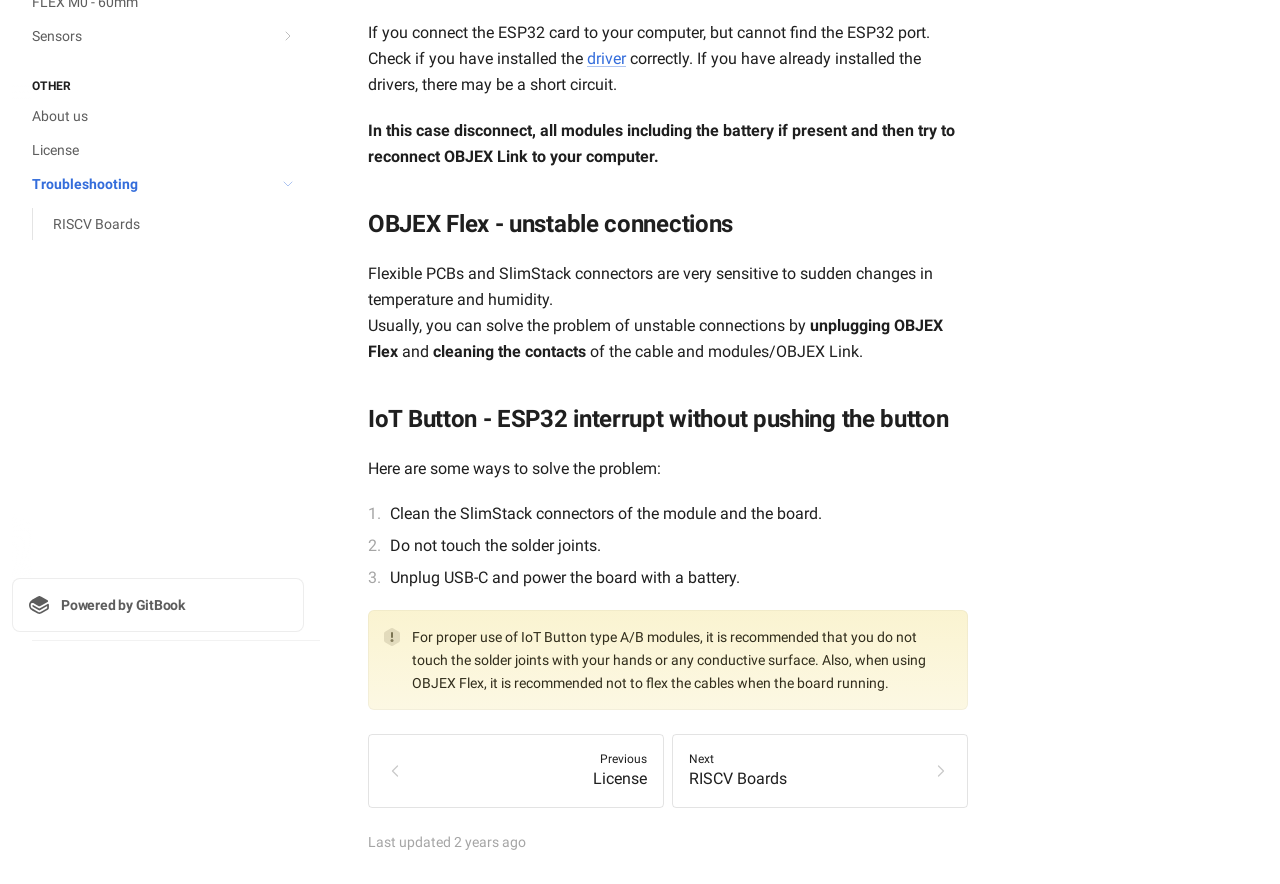Given the element description NextRISCV Boards, specify the bounding box coordinates of the corresponding UI element in the format (top-left x, top-left y, bottom-right x, bottom-right y). All values must be between 0 and 1.

[0.525, 0.831, 0.756, 0.914]